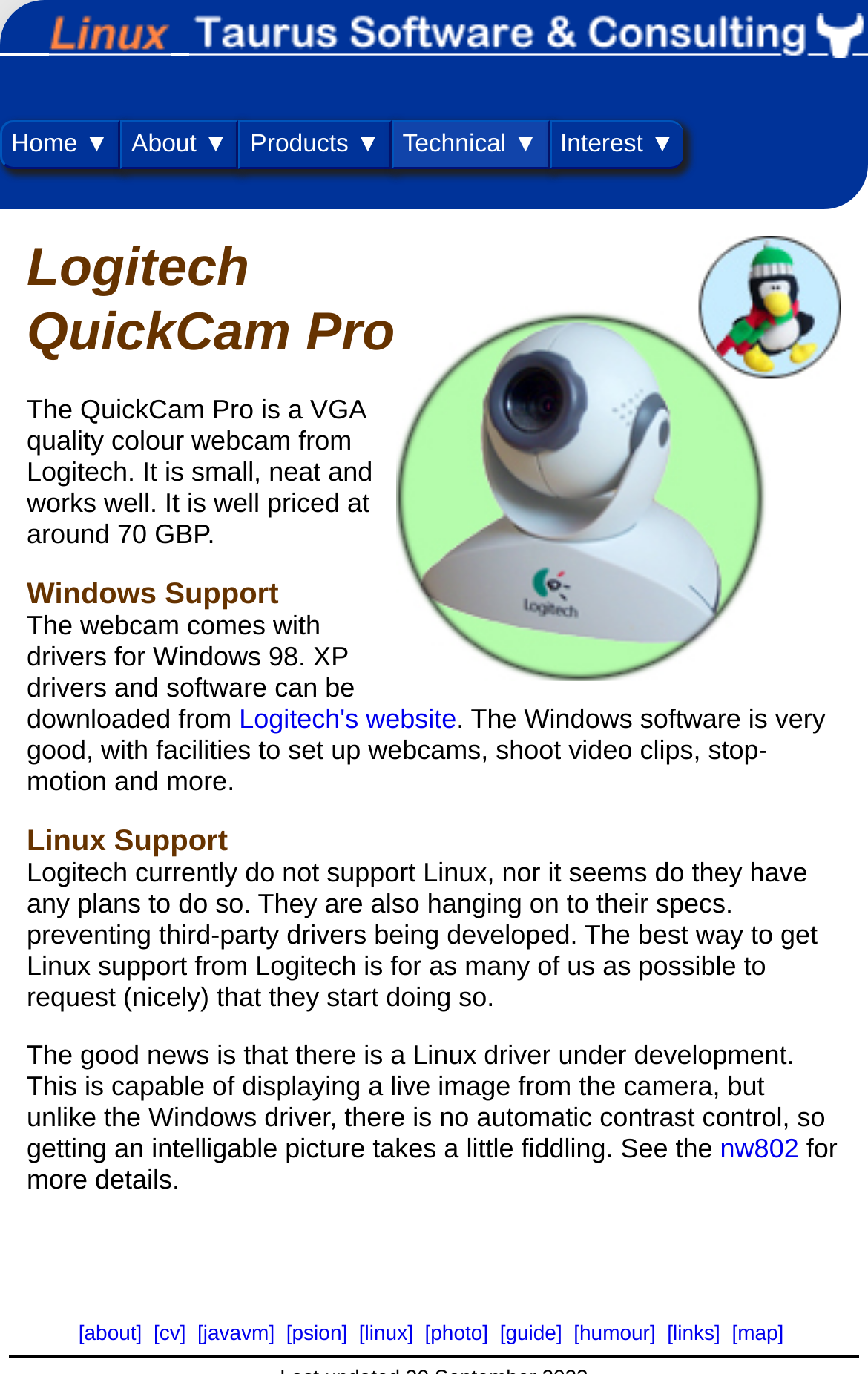Predict the bounding box coordinates of the UI element that matches this description: "About ▼". The coordinates should be in the format [left, top, right, bottom] with each value between 0 and 1.

[0.139, 0.087, 0.276, 0.123]